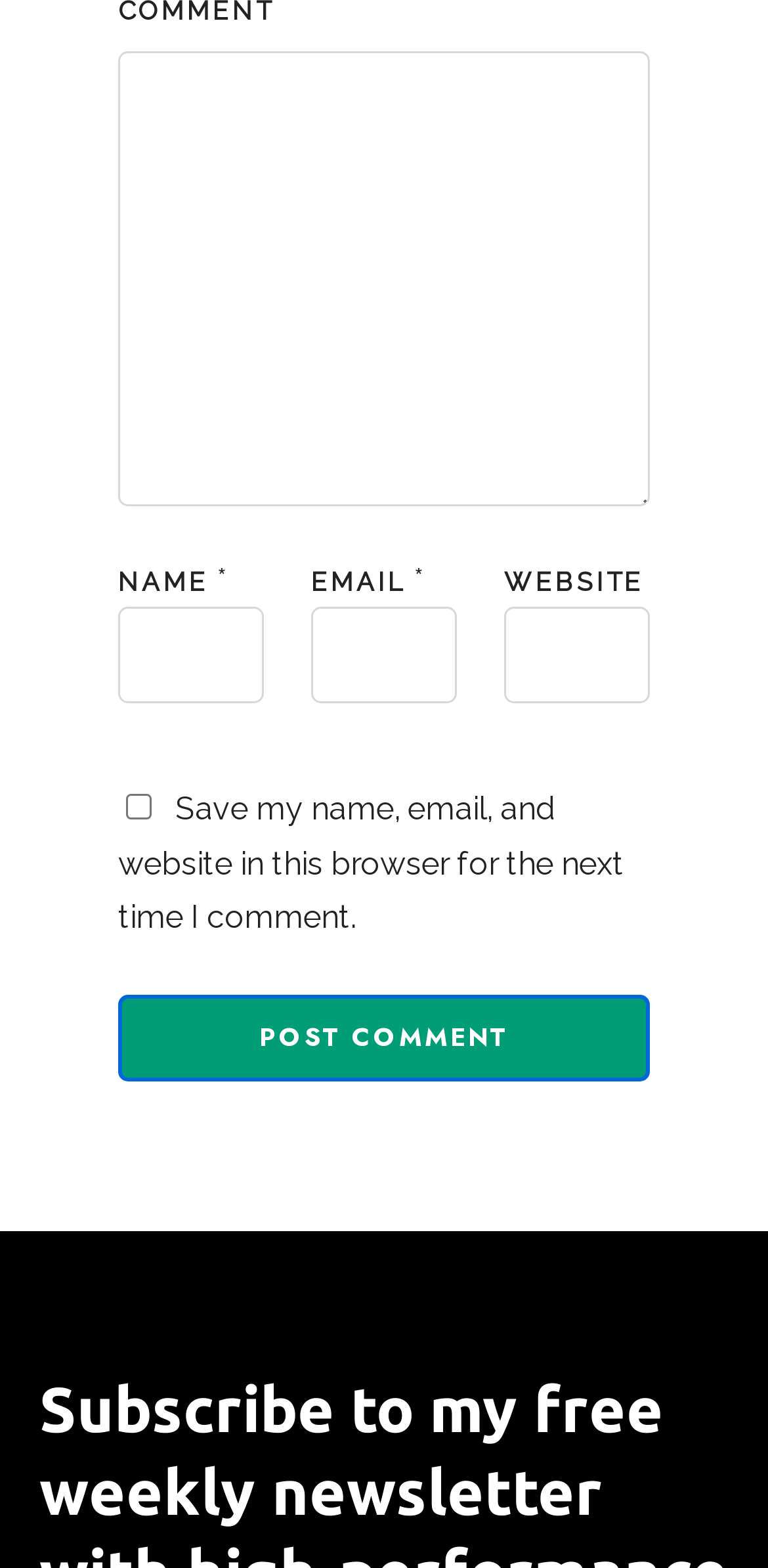Find the bounding box coordinates for the HTML element described as: "parent_node: EMAIL * name="email"". The coordinates should consist of four float values between 0 and 1, i.e., [left, top, right, bottom].

[0.405, 0.387, 0.595, 0.449]